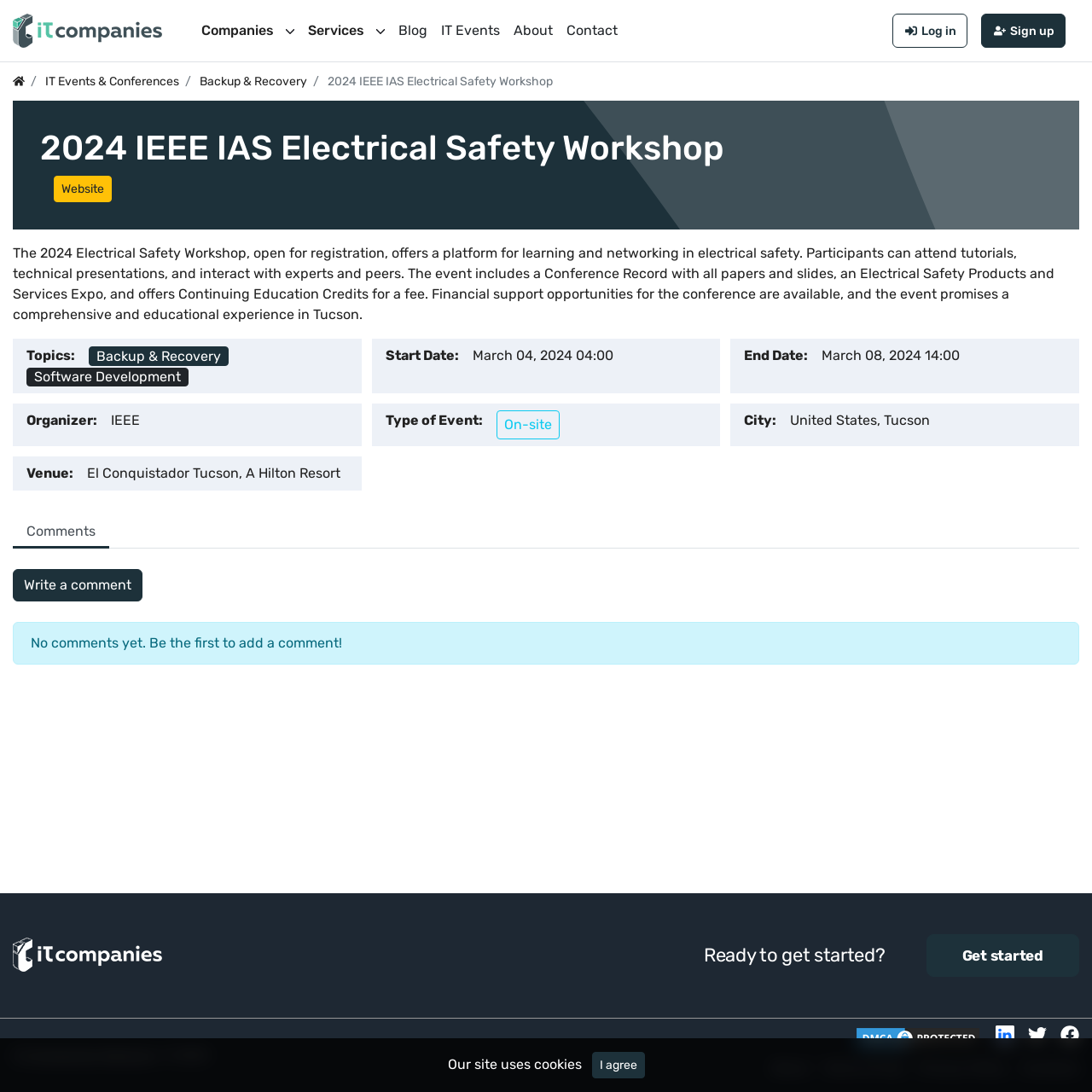Specify the bounding box coordinates of the element's region that should be clicked to achieve the following instruction: "Click on the 'Comments' link". The bounding box coordinates consist of four float numbers between 0 and 1, in the format [left, top, right, bottom].

[0.012, 0.471, 0.1, 0.503]